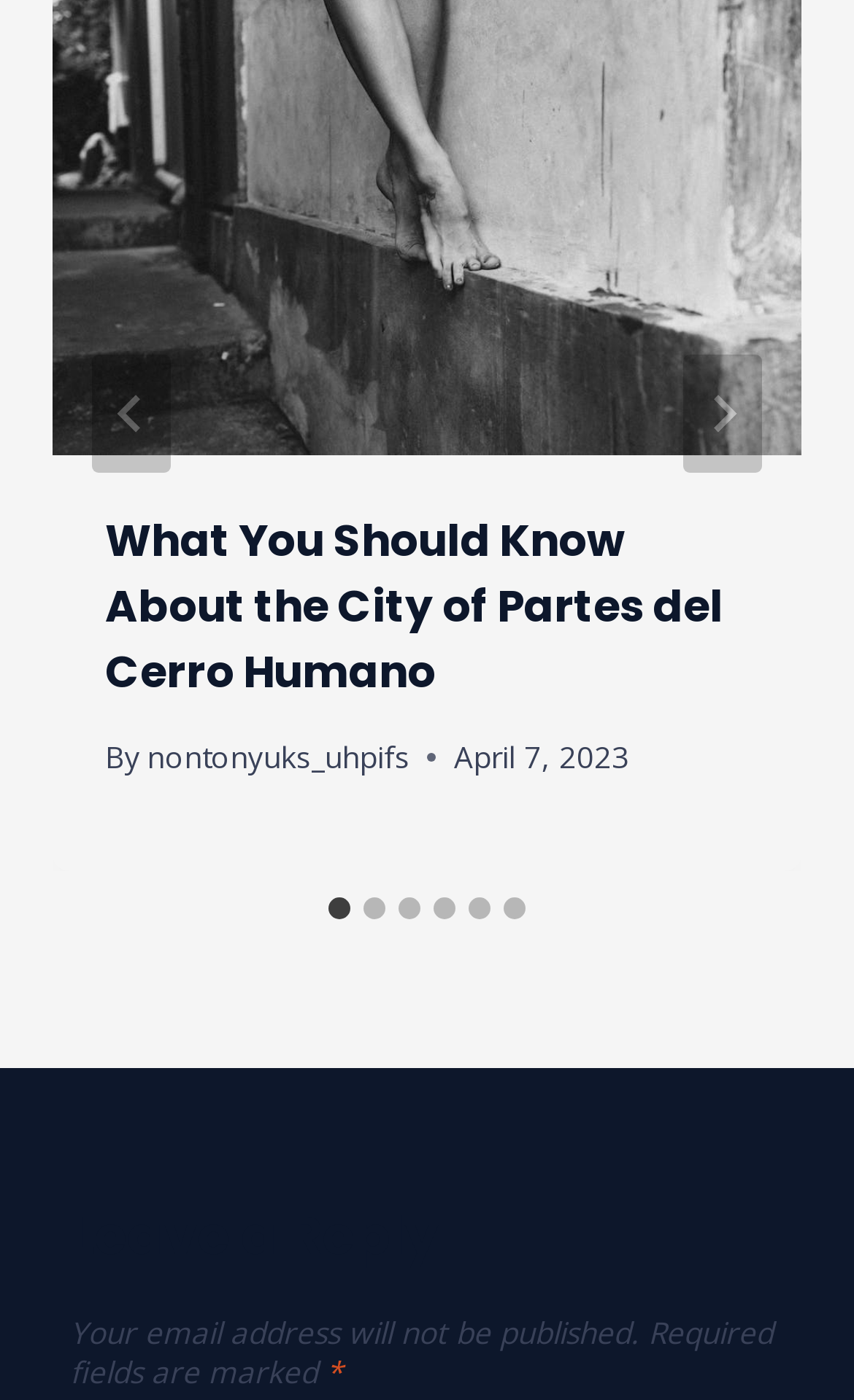What is the date of the article?
Answer the question with as much detail as you can, using the image as a reference.

I found the date of the article by looking at the time element with the text 'April 7, 2023' which is a child of the HeaderAsNonLandmark element.